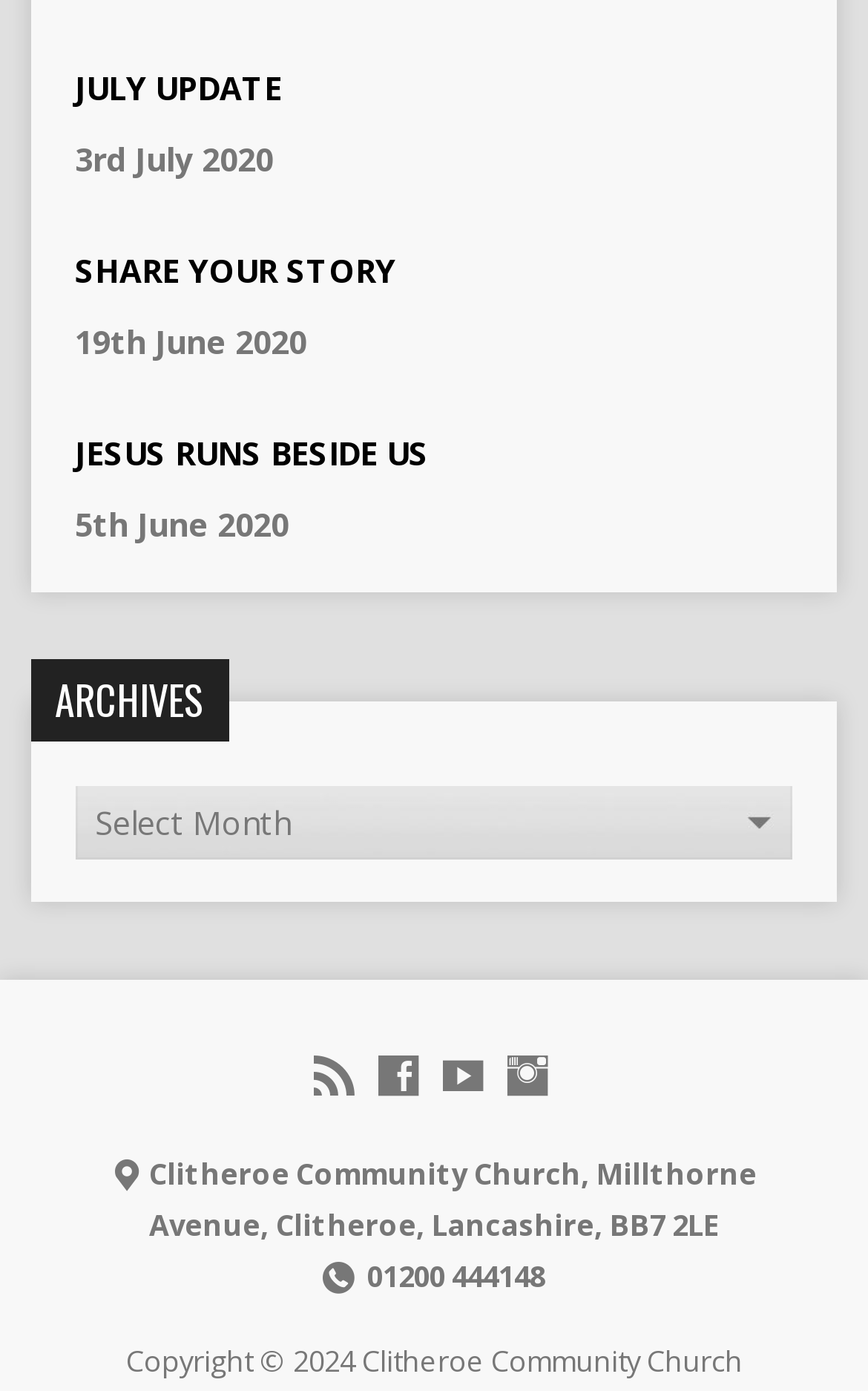Provide the bounding box coordinates of the HTML element this sentence describes: "title="Instagram"". The bounding box coordinates consist of four float numbers between 0 and 1, i.e., [left, top, right, bottom].

[0.585, 0.759, 0.631, 0.788]